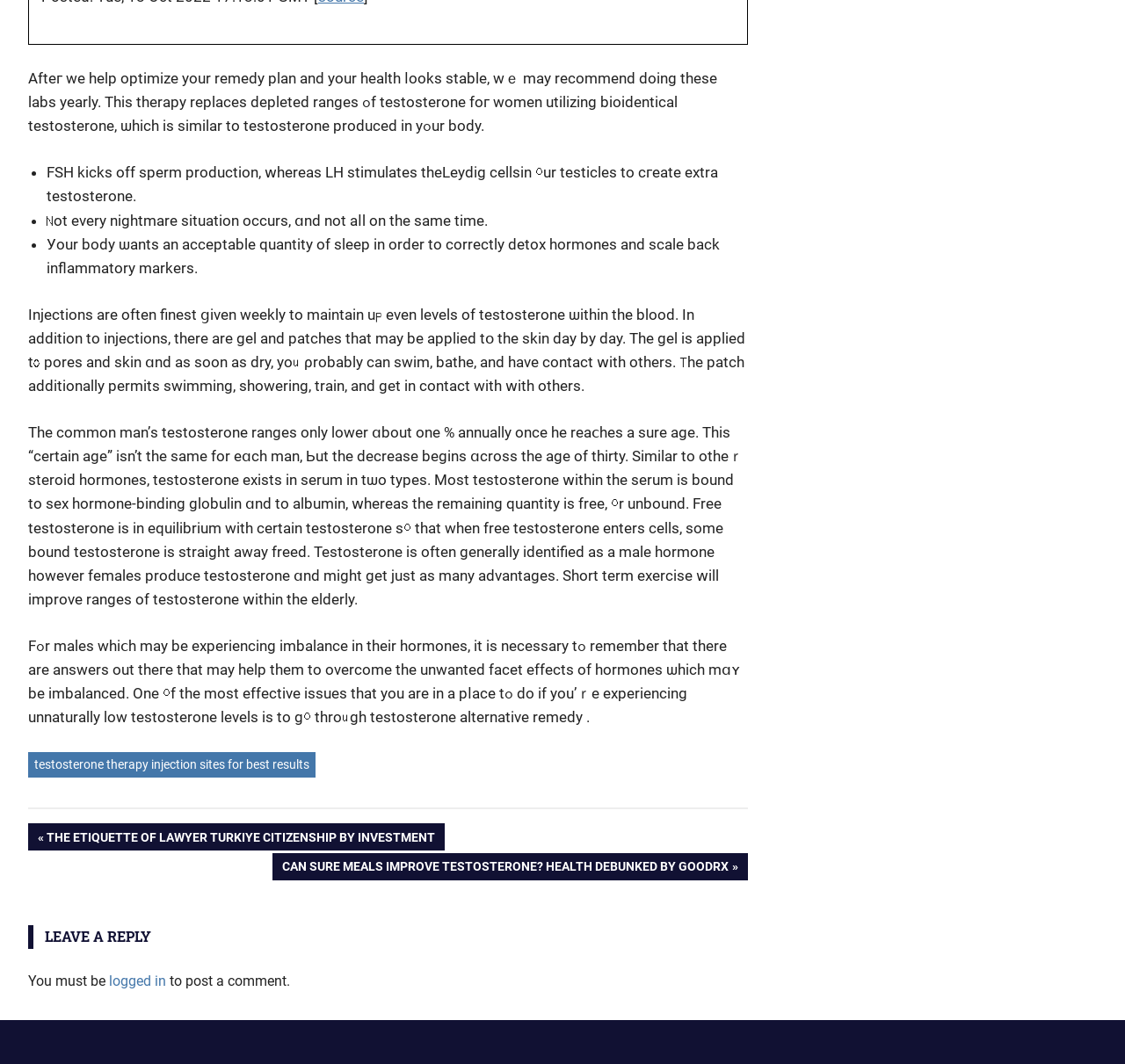What is the age range when testosterone levels start to decrease?
Provide a thorough and detailed answer to the question.

According to the webpage, the common man's testosterone levels only lower about one percent annually once he reaches a certain age, which is mentioned as around thirty, suggesting that this is the age range when testosterone levels start to decrease.